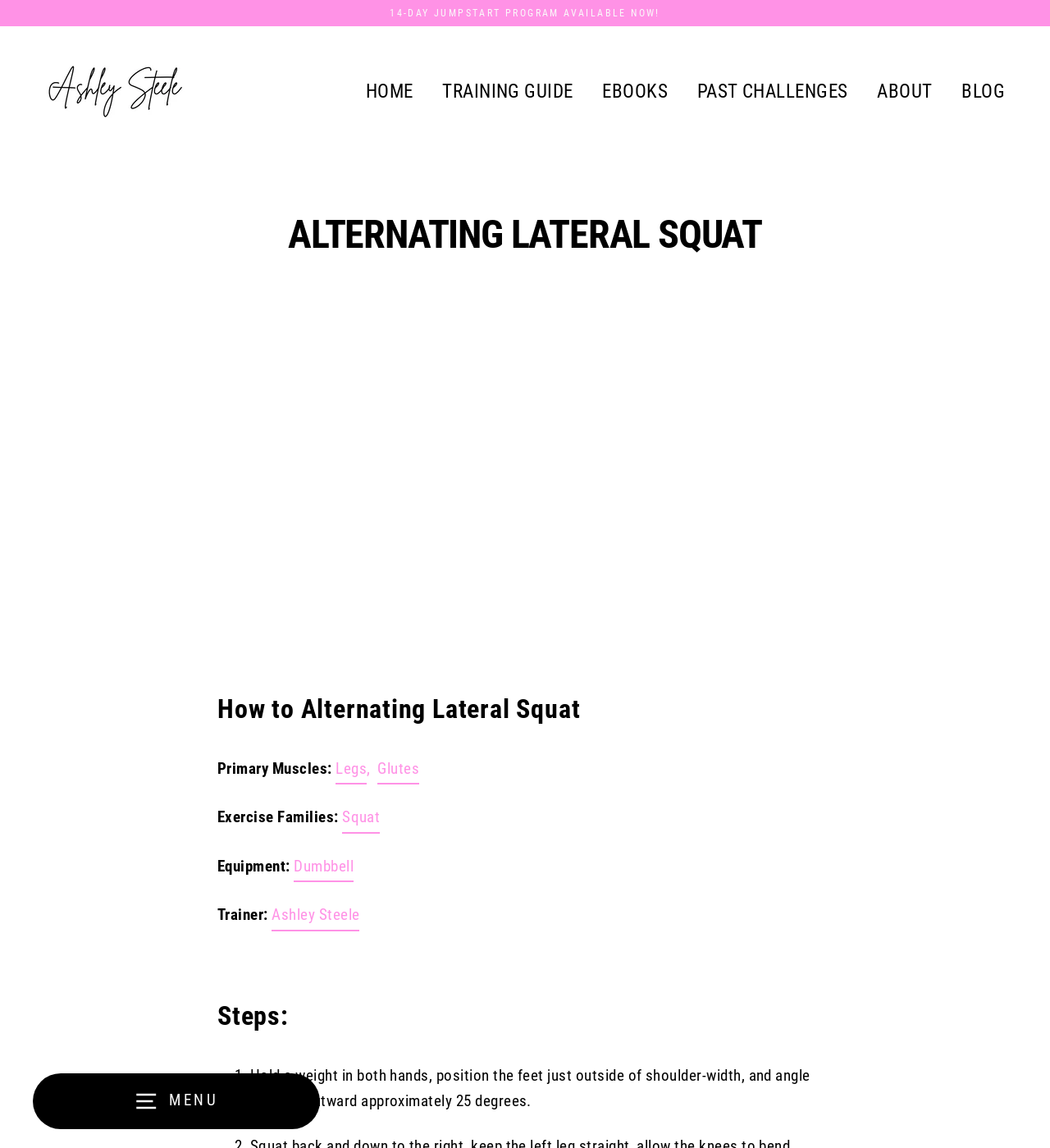From the given element description: "Ashley Steele", find the bounding box for the UI element. Provide the coordinates as four float numbers between 0 and 1, in the order [left, top, right, bottom].

[0.259, 0.786, 0.343, 0.811]